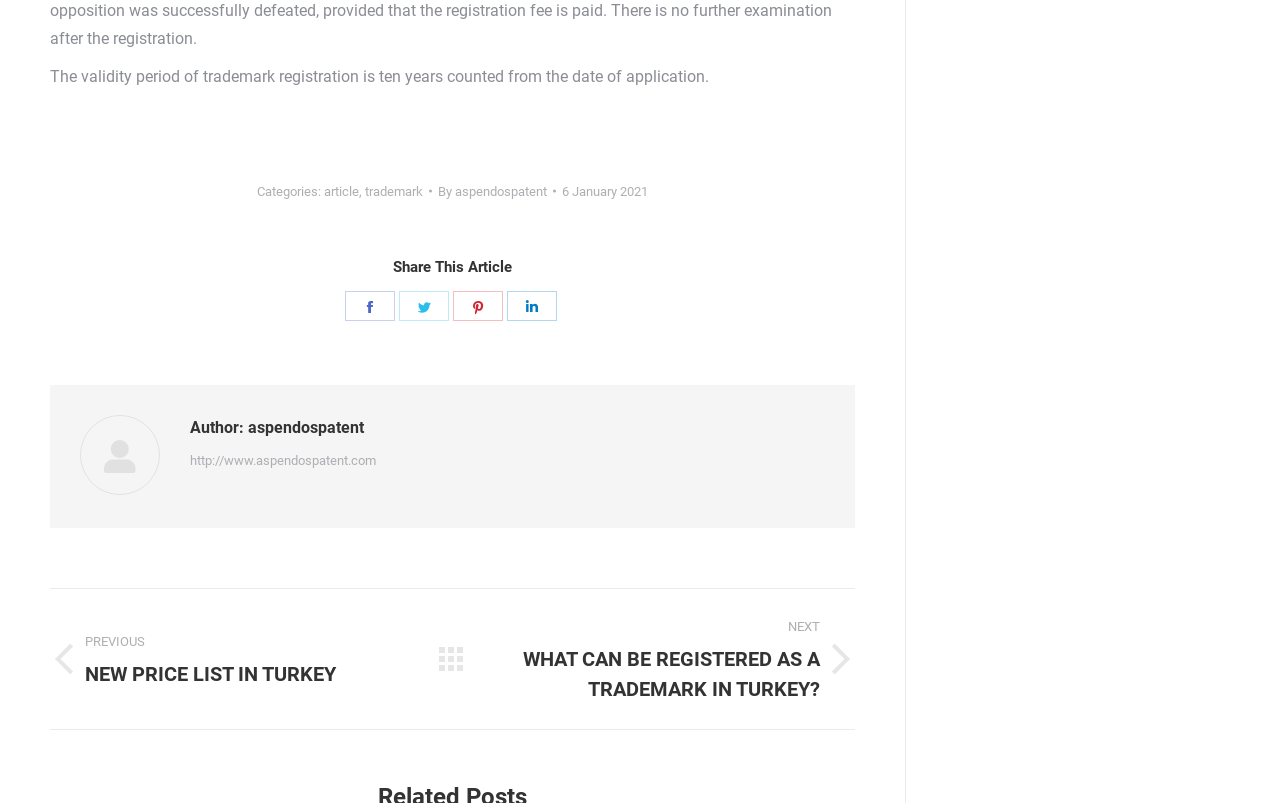Who is the author of the article?
Based on the image, respond with a single word or phrase.

Aspendospatent